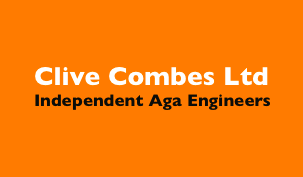Based on the image, give a detailed response to the question: What is the company's area of specialization?

The company, Clive Combes Ltd, specializes in AGA appliances, as indicated by the phrase 'Independent Aga Engineers' in the logo. This suggests that the company provides services related to AGA appliances.